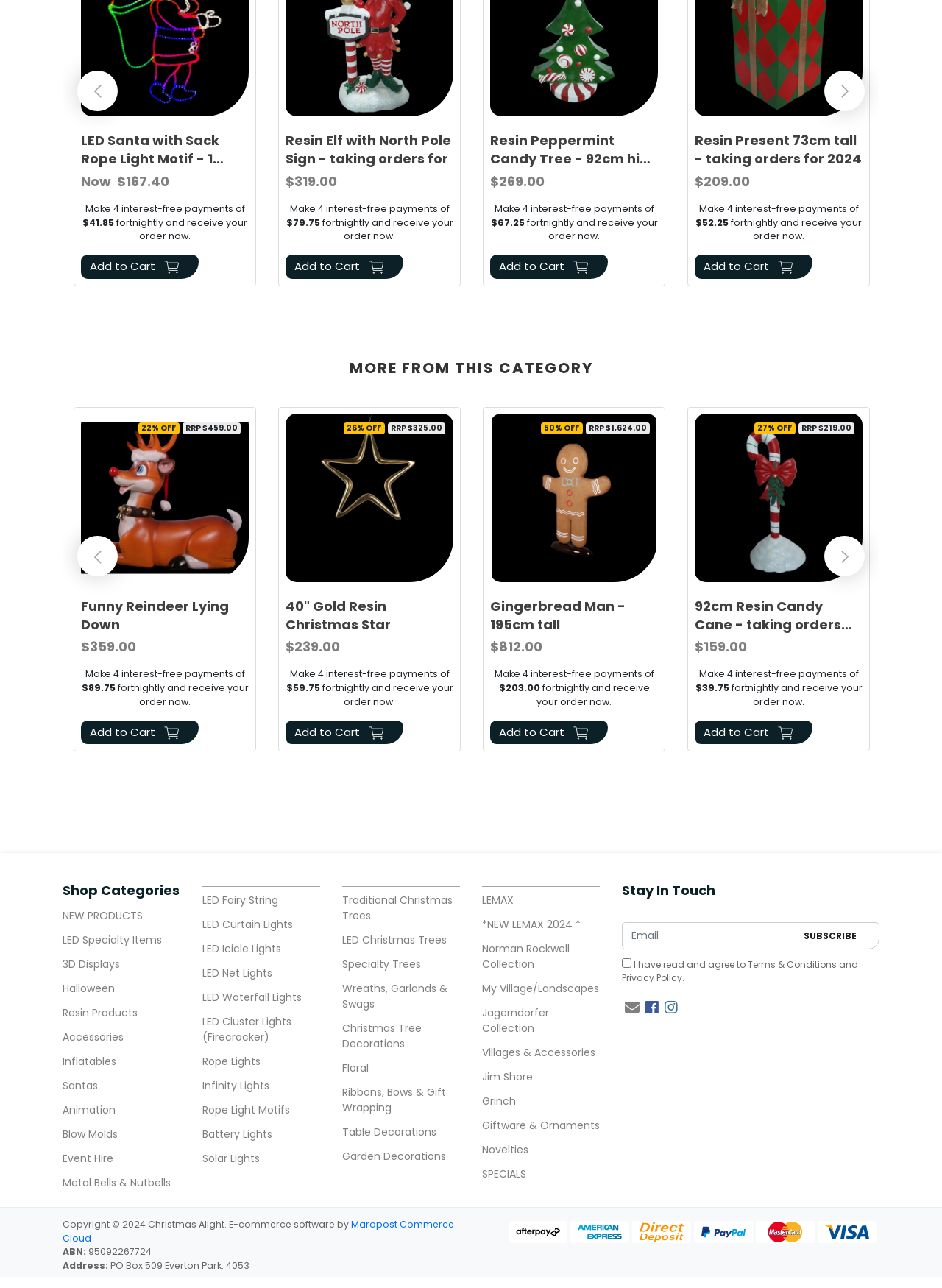Please answer the following question using a single word or phrase: 
What is the price of the Resin Elf with North Pole Sign?

$319.00